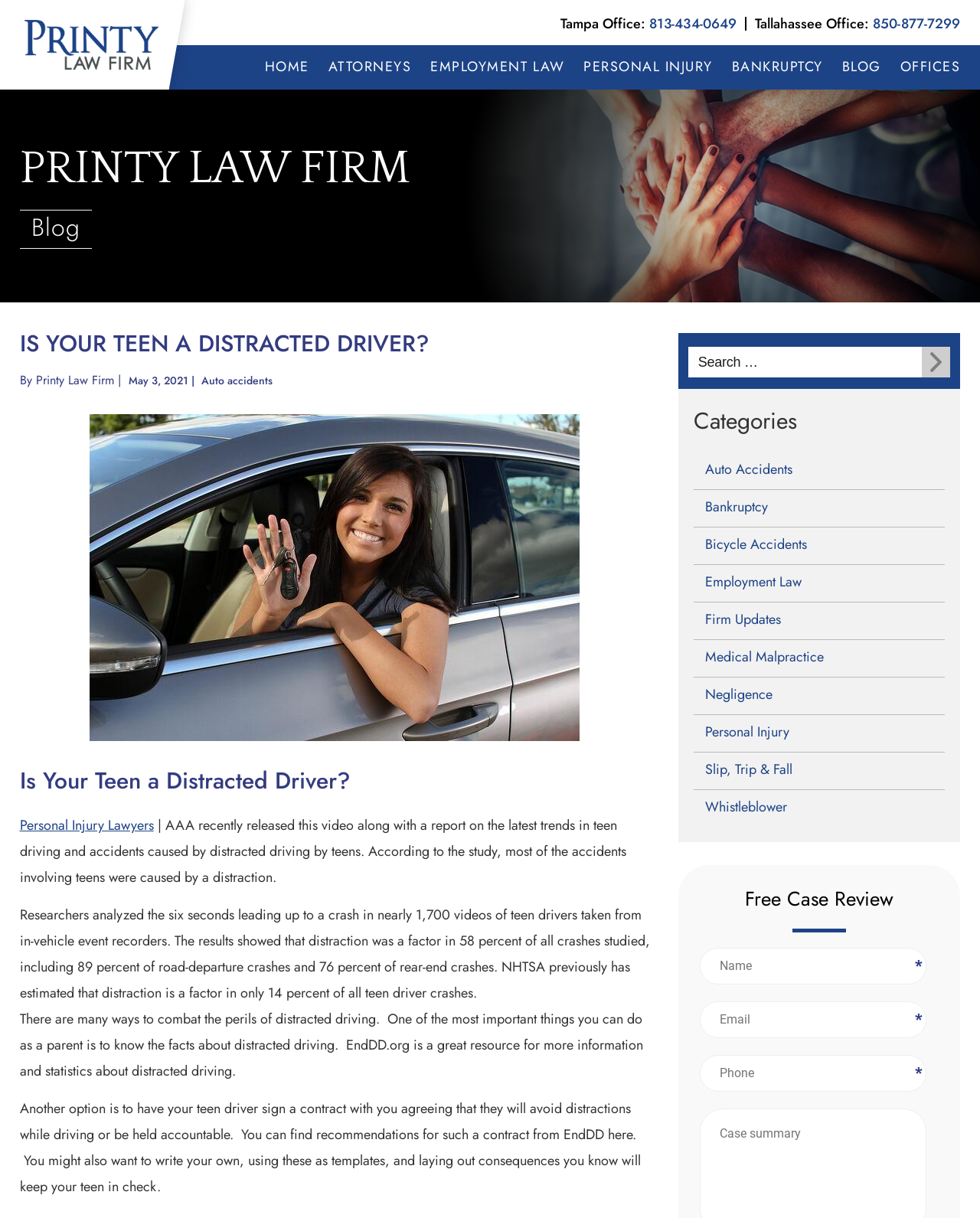For the element described, predict the bounding box coordinates as (top-left x, top-left y, bottom-right x, bottom-right y). All values should be between 0 and 1. Element description: Personal Injury

[0.708, 0.587, 0.964, 0.617]